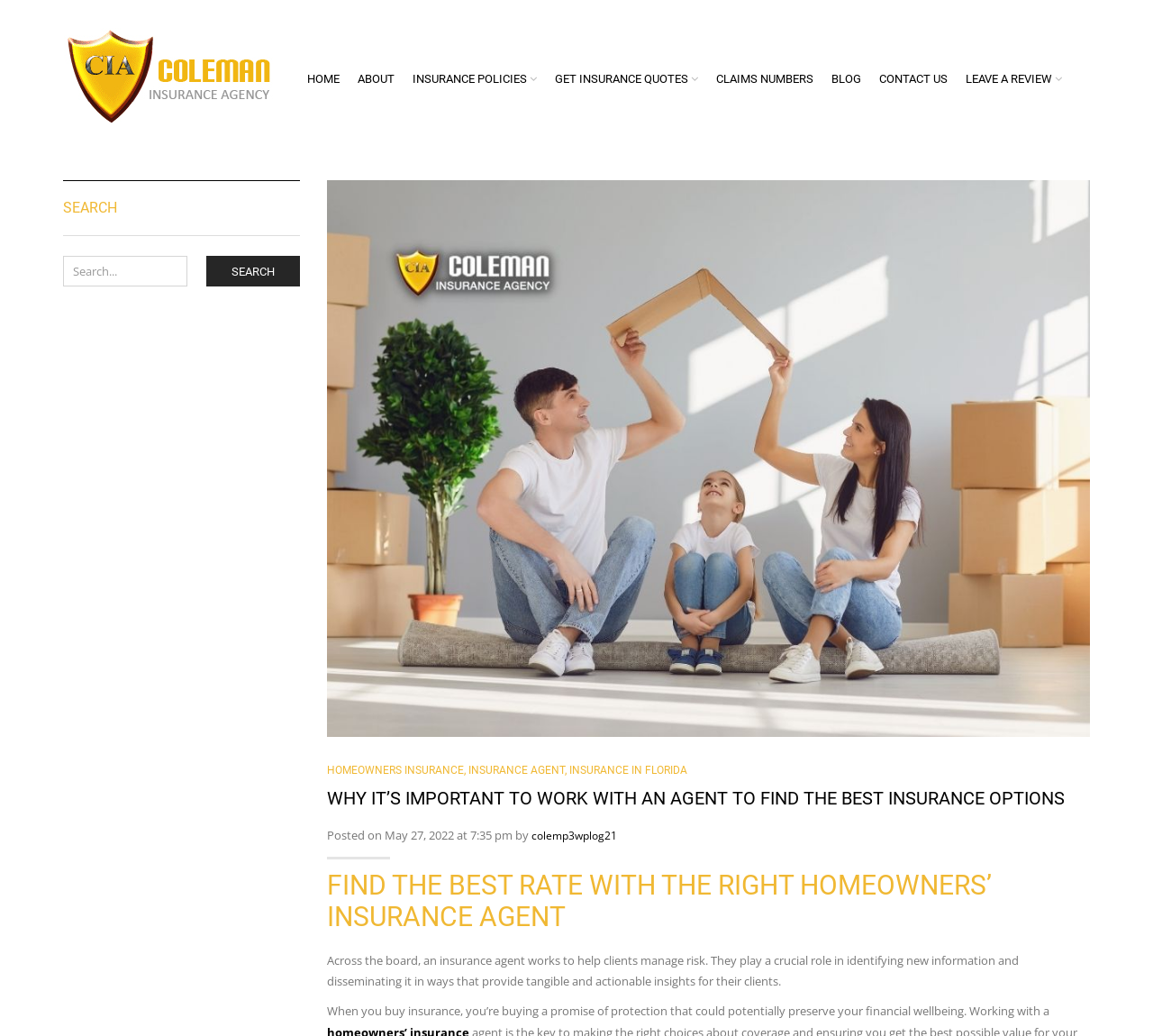Please determine the bounding box coordinates of the element's region to click for the following instruction: "Click on the HOME link".

[0.259, 0.06, 0.302, 0.1]